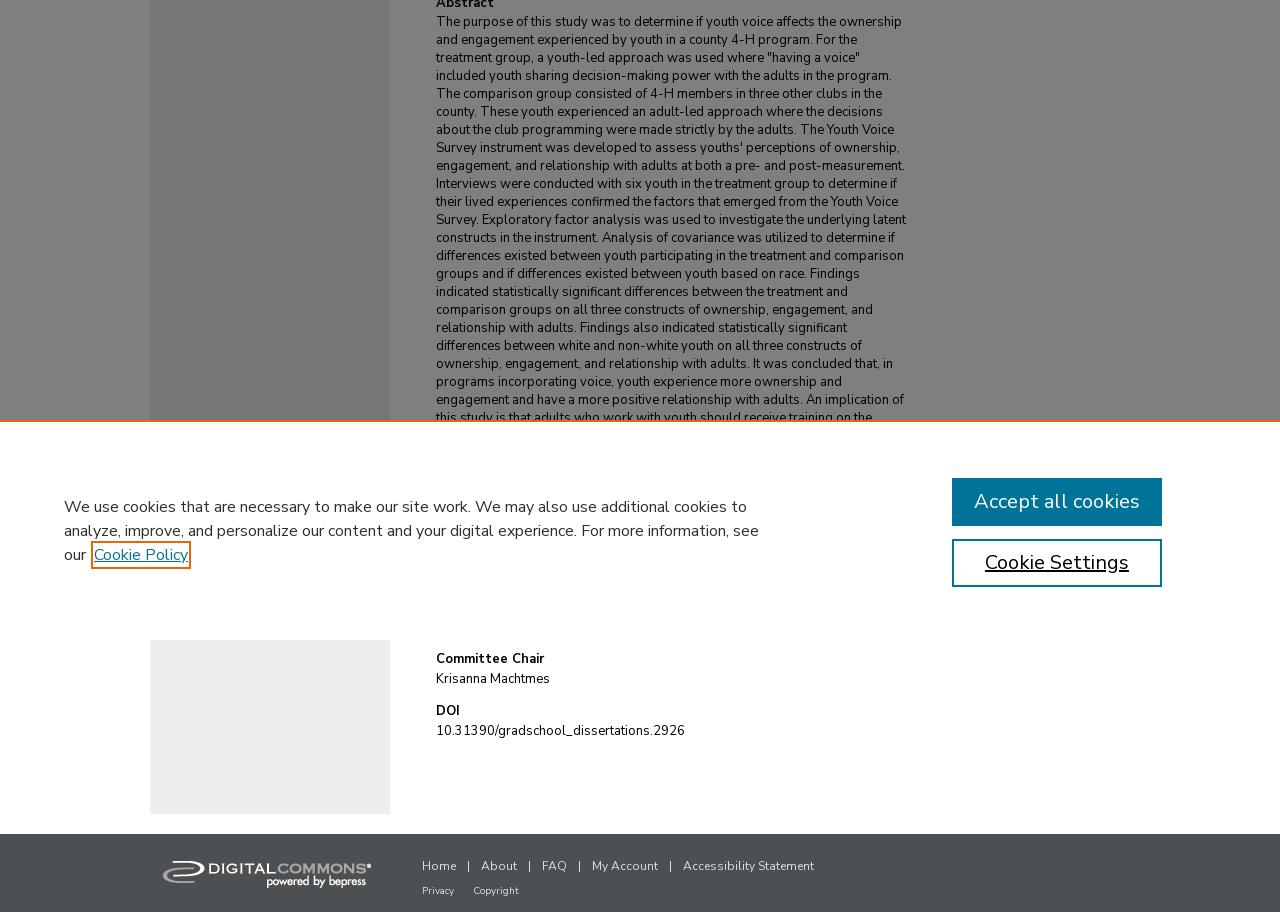Find and provide the bounding box coordinates for the UI element described with: "Cookie Settings".

[0.744, 0.591, 0.908, 0.644]